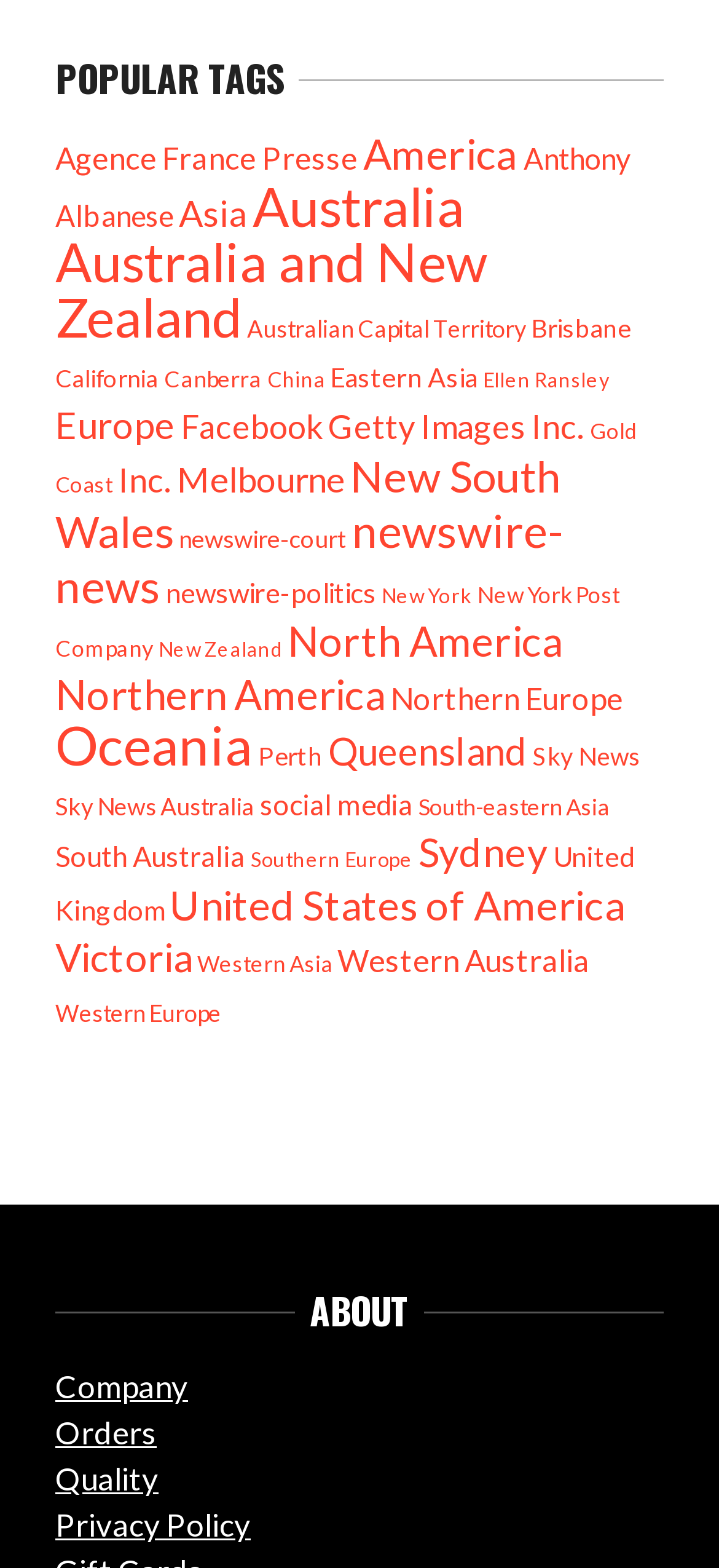Please look at the image and answer the question with a detailed explanation: How many tags are related to Australia?

There are 5 tags related to Australia: 'Australia', 'Australia and New Zealand', 'New South Wales', 'Queensland', and 'Victoria'.